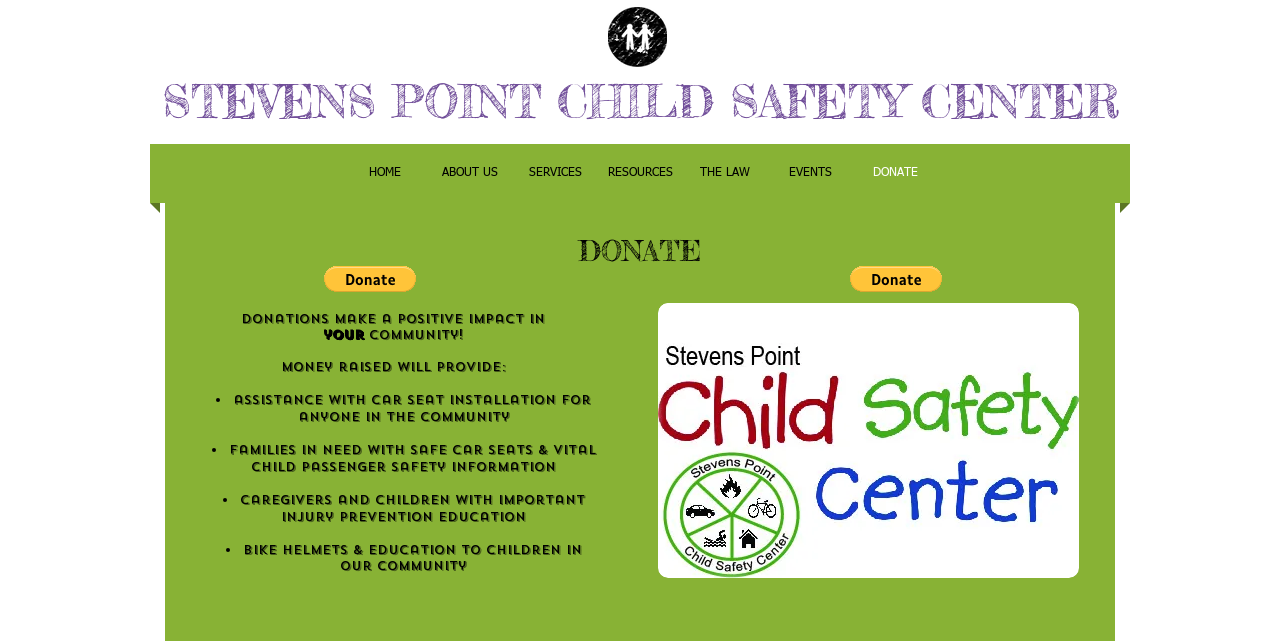Please provide a detailed answer to the question below by examining the image:
What is the name of the organization?

The name of the organization can be found in the heading element at the top of the webpage, which reads 'STEVENS POINT CHILD SAFETY CENTER'.